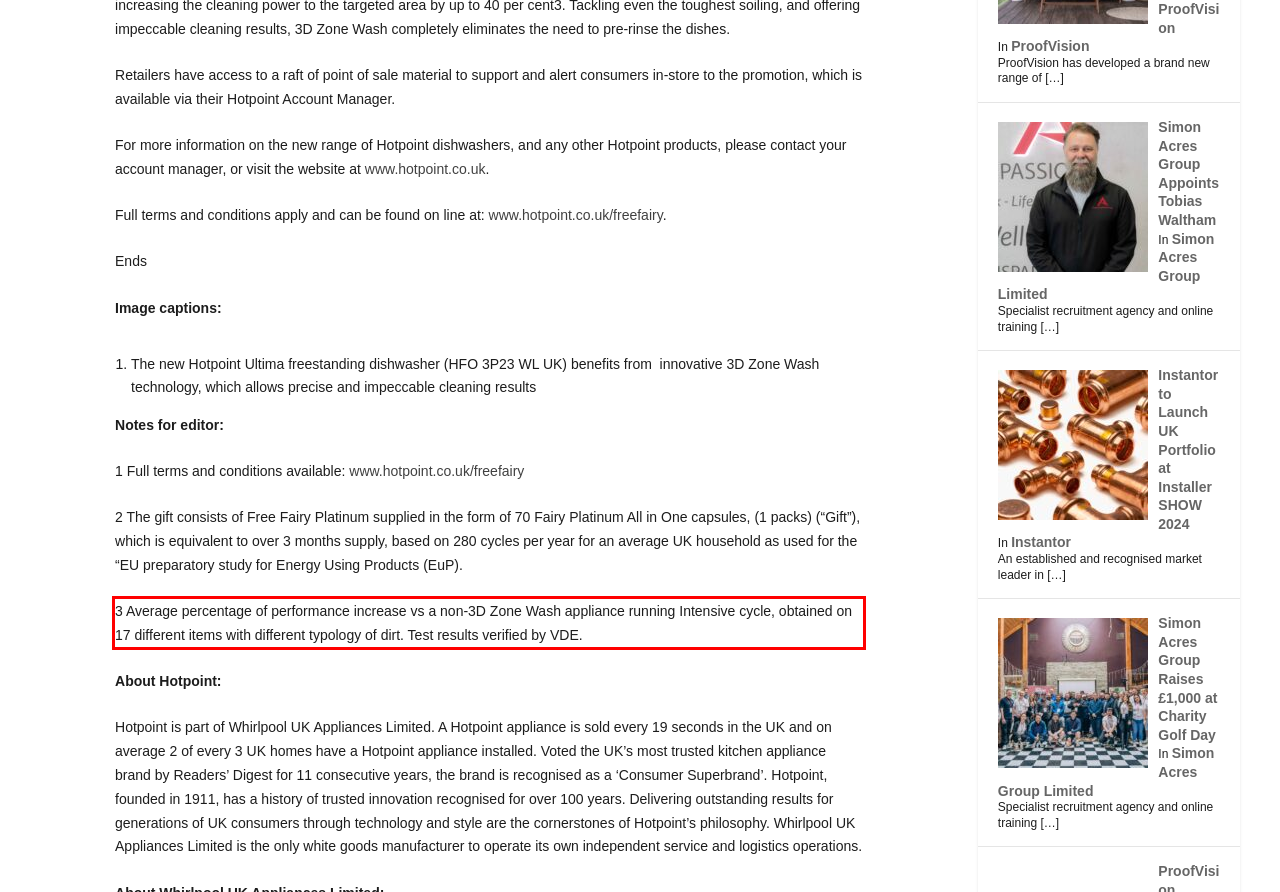You have a screenshot of a webpage where a UI element is enclosed in a red rectangle. Perform OCR to capture the text inside this red rectangle.

3 Average percentage of performance increase vs a non-3D Zone Wash appliance running Intensive cycle, obtained on 17 different items with different typology of dirt. Test results verified by VDE.